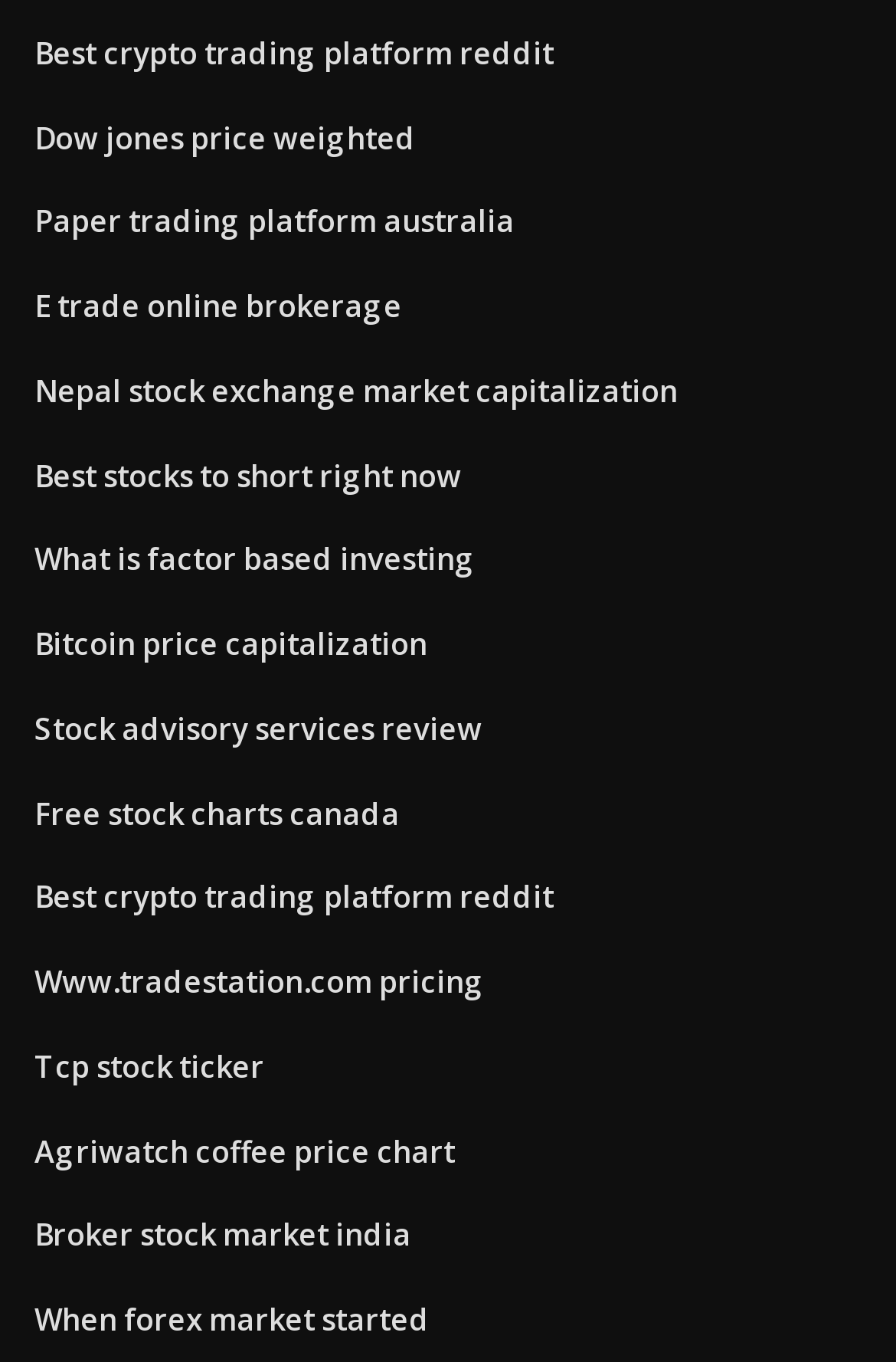How many links are on the webpage?
Using the image, respond with a single word or phrase.

15